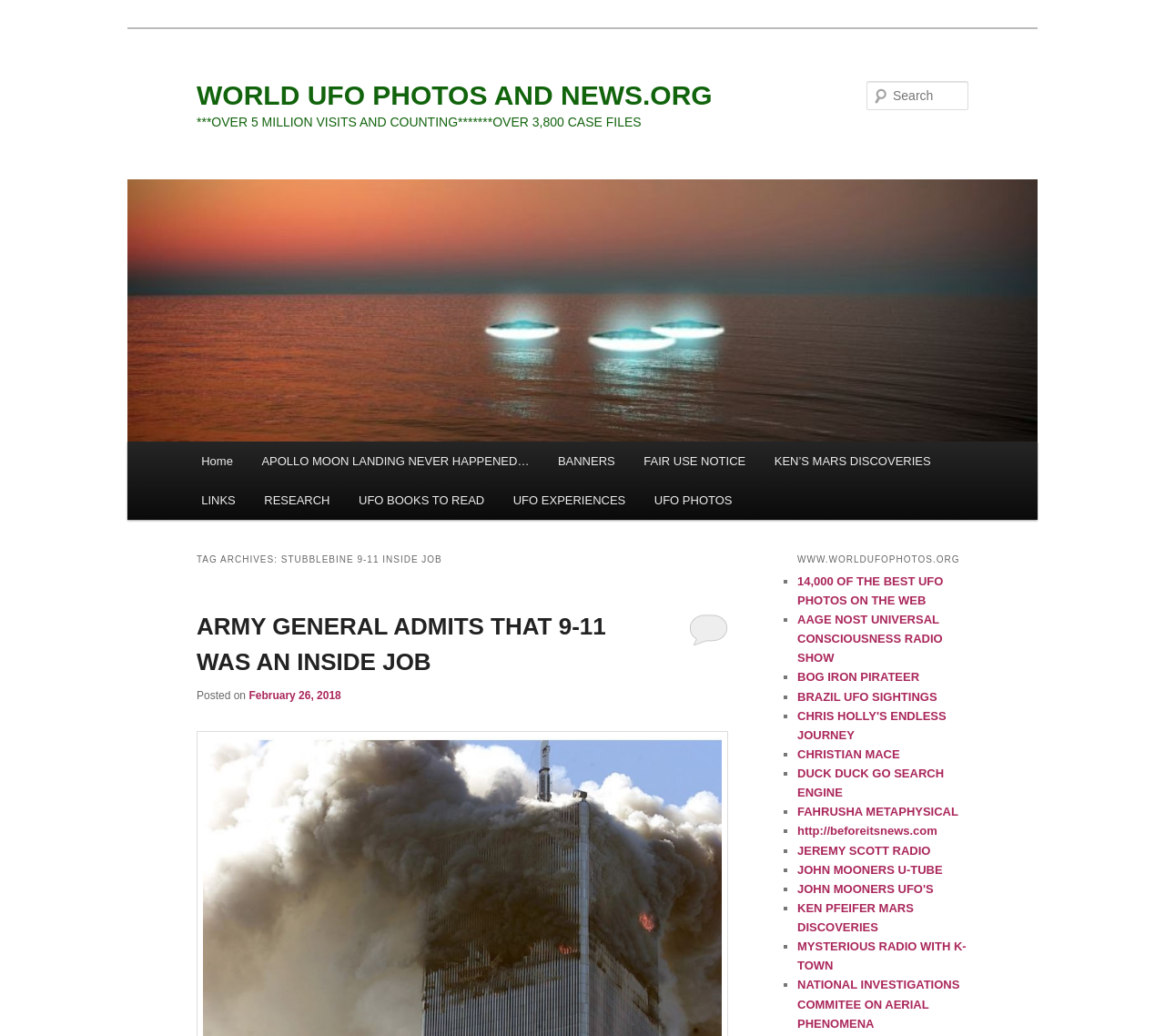How many case files are mentioned on the webpage?
Craft a detailed and extensive response to the question.

The number of case files can be found in the heading element '***OVER 5 MILLION VISITS AND COUNTING*******OVER 3,800 CASE FILES'.